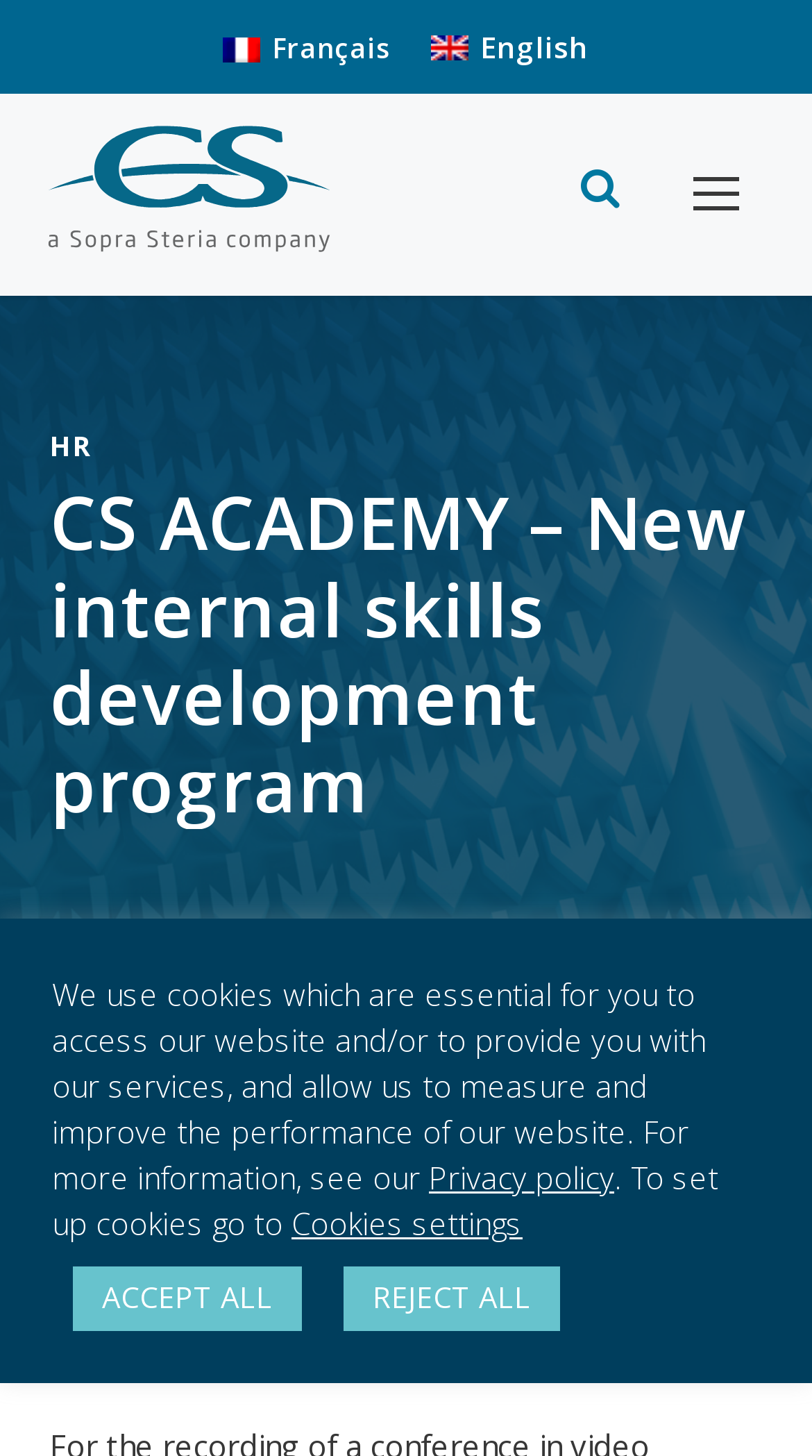Offer a meticulous caption that includes all visible features of the webpage.

The webpage is about CS ACADEMY, a new internal skills development program by CS GROUP. At the top left, there are two language options, "Français" and "English", side by side. Below them, there is a logo, represented by an image, and another link to the right of it. On the top right, there is a link to "HR".

The main content starts with a heading that reads "CS ACADEMY – New internal skills development program". Below the heading, there is a paragraph of text that explains the program, stating that CS GROUP has opened a brand new internal skills development program for their talents, and that they collaborate live with experts to offer innovative and exciting conferences.

At the bottom of the page, there is a section about cookies. It starts with a text that explains the use of cookies on the website, followed by a link to the "Privacy policy". Next to it, there is a button to set up cookies, labeled "Cookies settings". Additionally, there are two buttons, "ACCEPT ALL" and "REJECT ALL", which are placed side by side, allowing users to manage their cookie preferences.